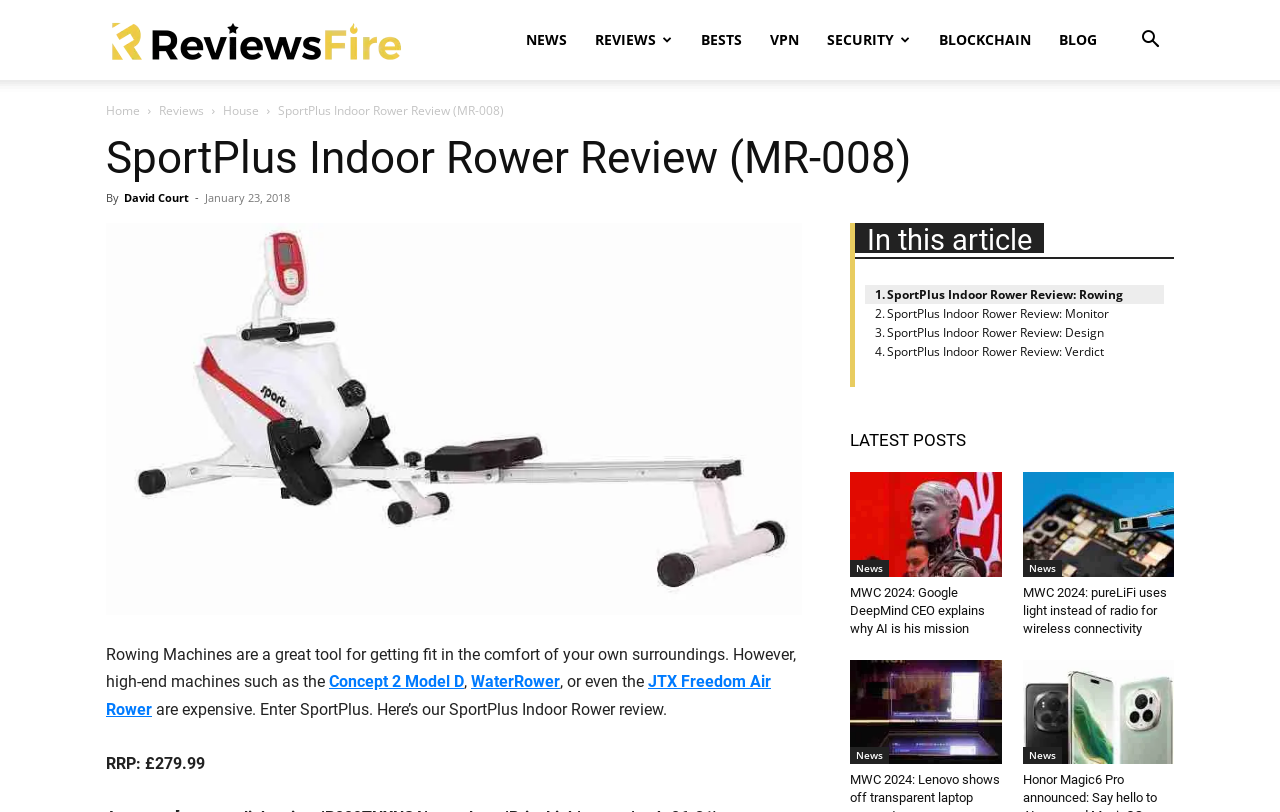Based on the element description David Court, identify the bounding box coordinates for the UI element. The coordinates should be in the format (top-left x, top-left y, bottom-right x, bottom-right y) and within the 0 to 1 range.

[0.097, 0.234, 0.148, 0.252]